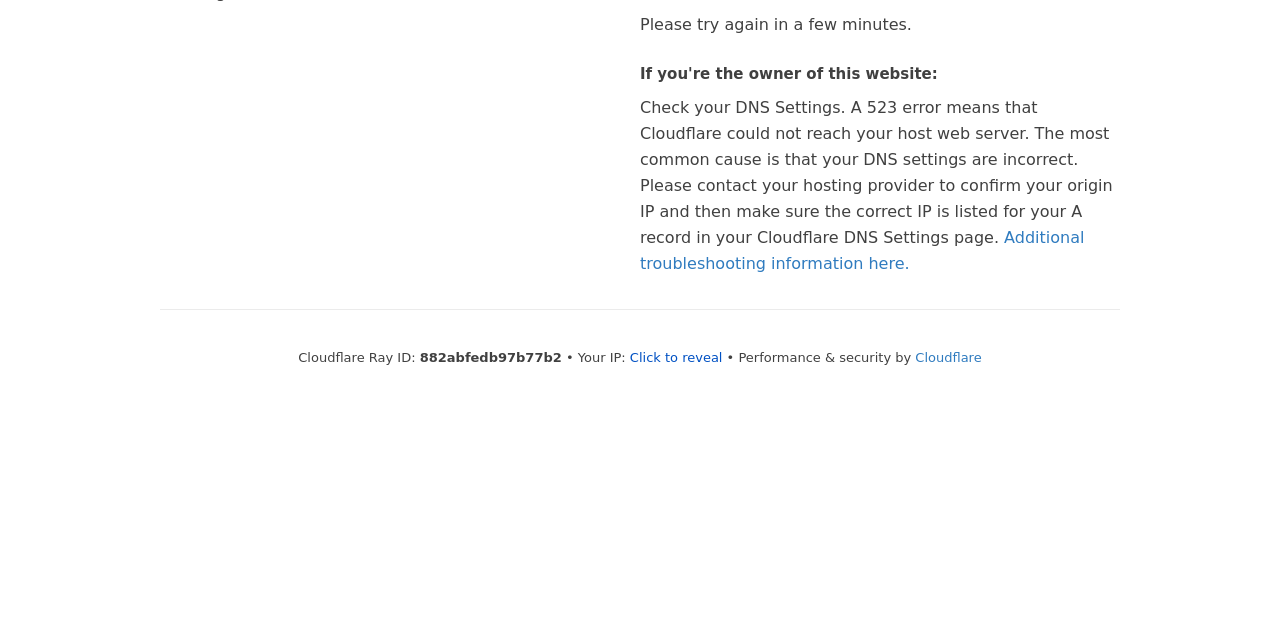From the screenshot, find the bounding box of the UI element matching this description: "Additional troubleshooting information here.". Supply the bounding box coordinates in the form [left, top, right, bottom], each a float between 0 and 1.

[0.5, 0.356, 0.847, 0.426]